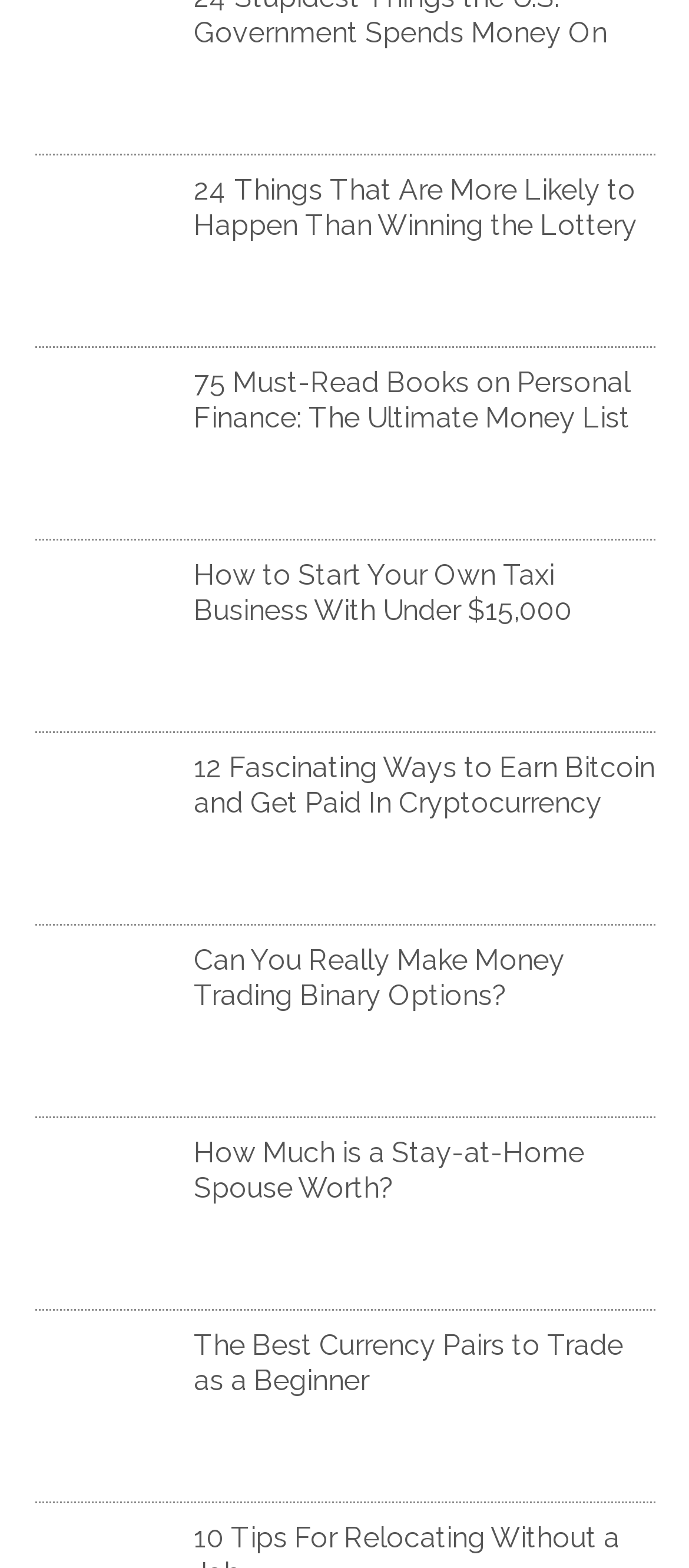Provide the bounding box coordinates of the area you need to click to execute the following instruction: "View '75 Must-Read Books on Personal Finance: The Ultimate Money List'".

[0.281, 0.234, 0.95, 0.277]